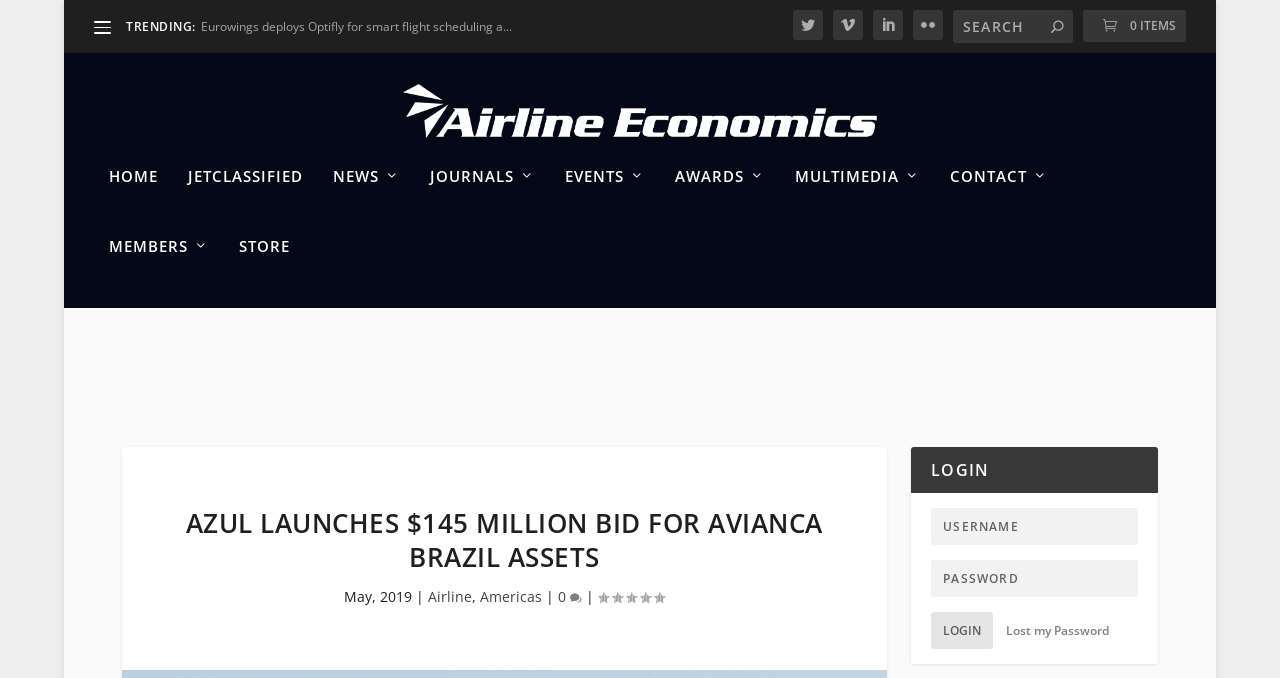Indicate the bounding box coordinates of the element that needs to be clicked to satisfy the following instruction: "Go to the home page". The coordinates should be four float numbers between 0 and 1, i.e., [left, top, right, bottom].

[0.085, 0.403, 0.123, 0.506]